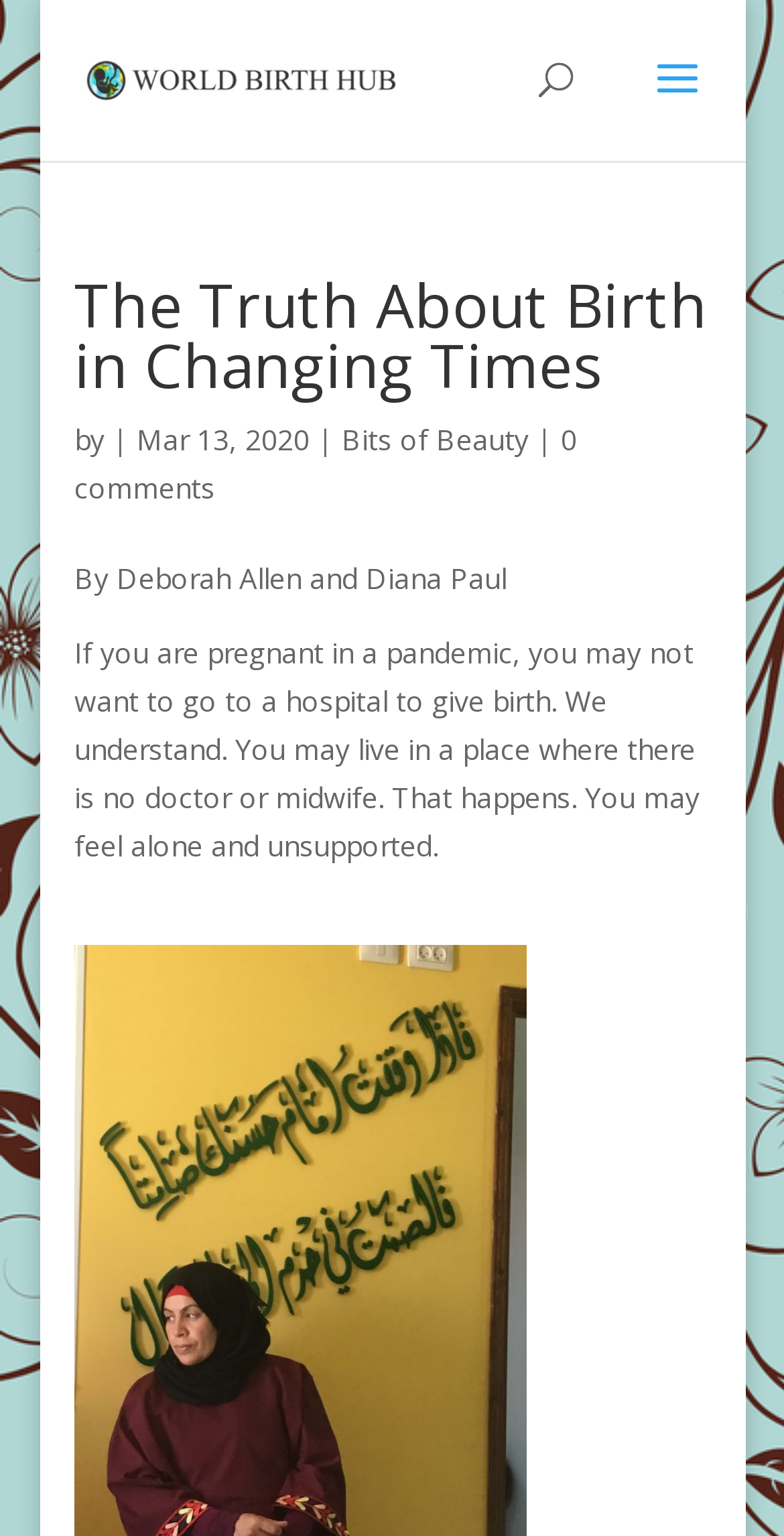Please answer the following question using a single word or phrase: 
Who are the authors of the article?

Deborah Allen and Diana Paul